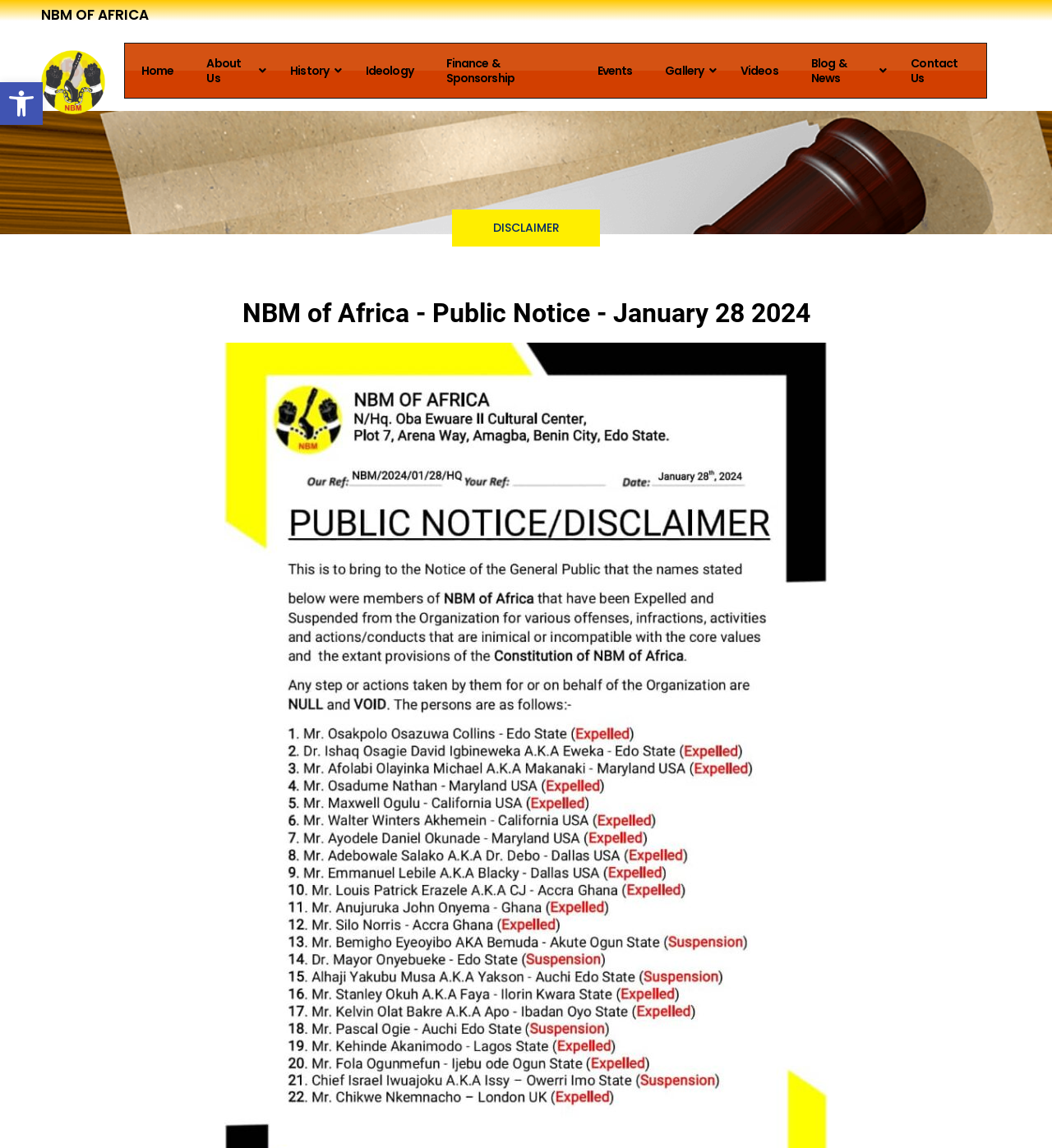Using the information in the image, give a detailed answer to the following question: Is the website related to a specific event?

The website appears to be related to a specific event, as indicated by the heading element 'NBM of Africa - Public Notice - January 28 2024', which suggests that the website is publishing a public notice related to an event on January 28, 2024.